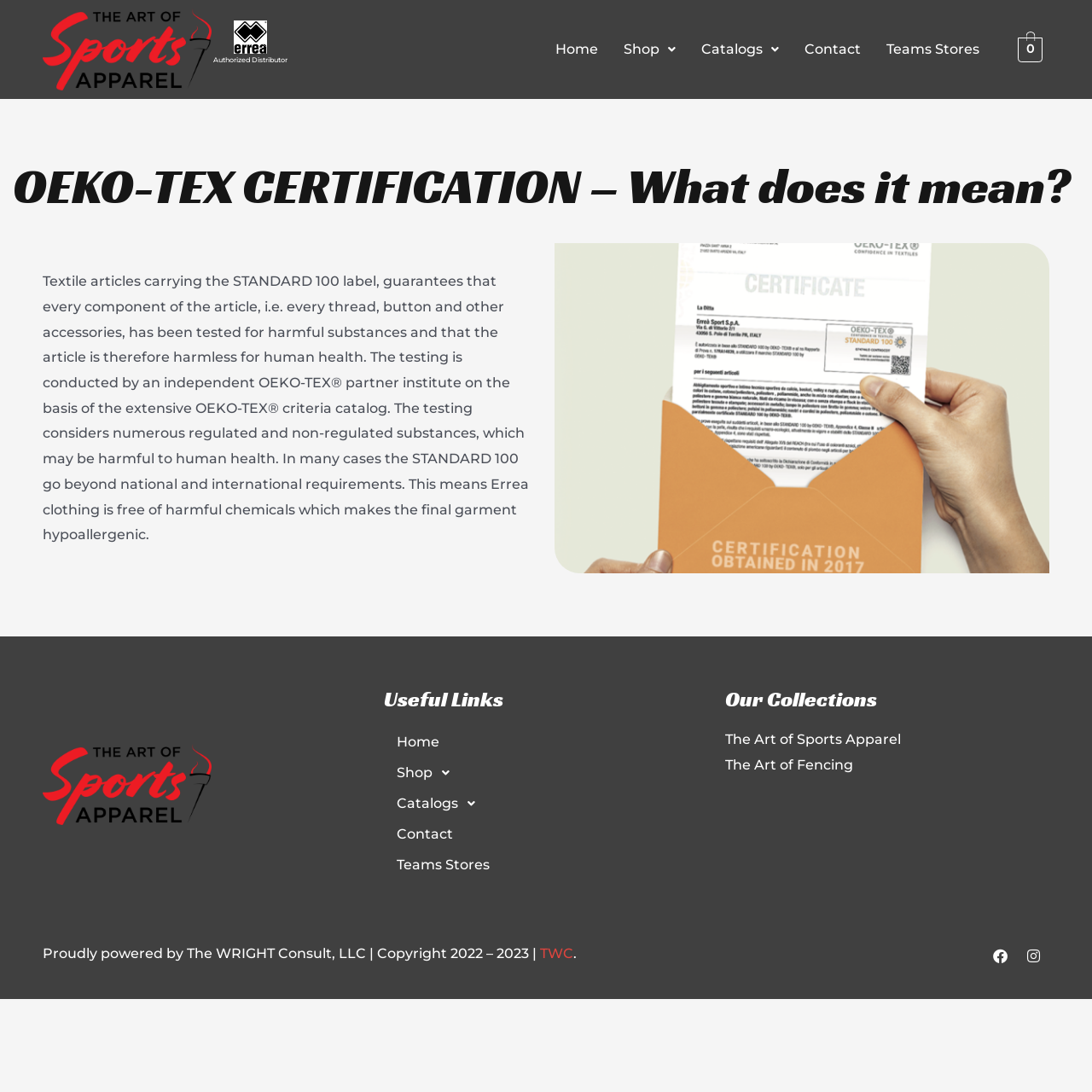Predict the bounding box of the UI element that fits this description: "Instagram".

[0.934, 0.862, 0.96, 0.889]